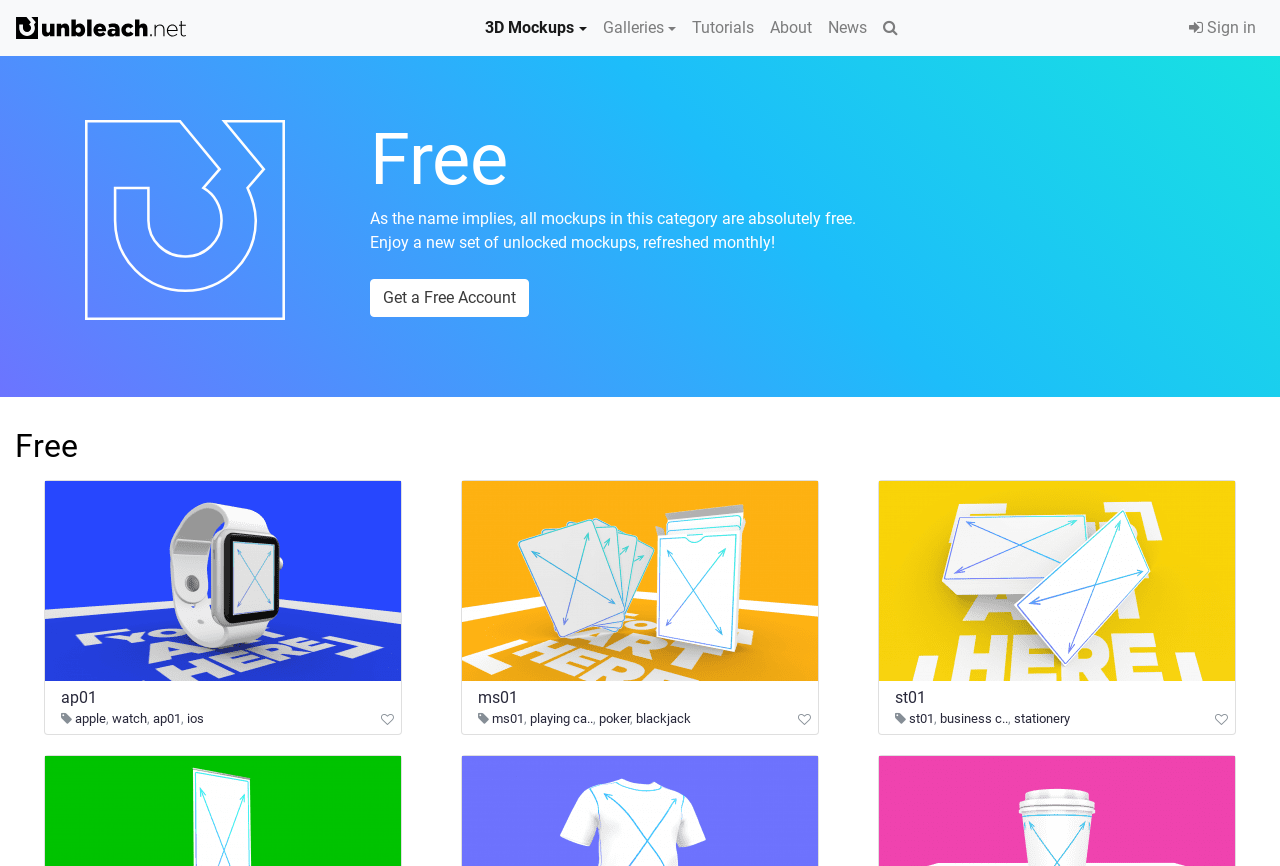What is the benefit of getting a free account?
Please answer the question as detailed as possible.

The webpage mentions 'Enjoy a new set of unlocked mockups, refreshed monthly!' which implies that getting a free account will provide access to new and refreshed 3D mockups on a monthly basis.